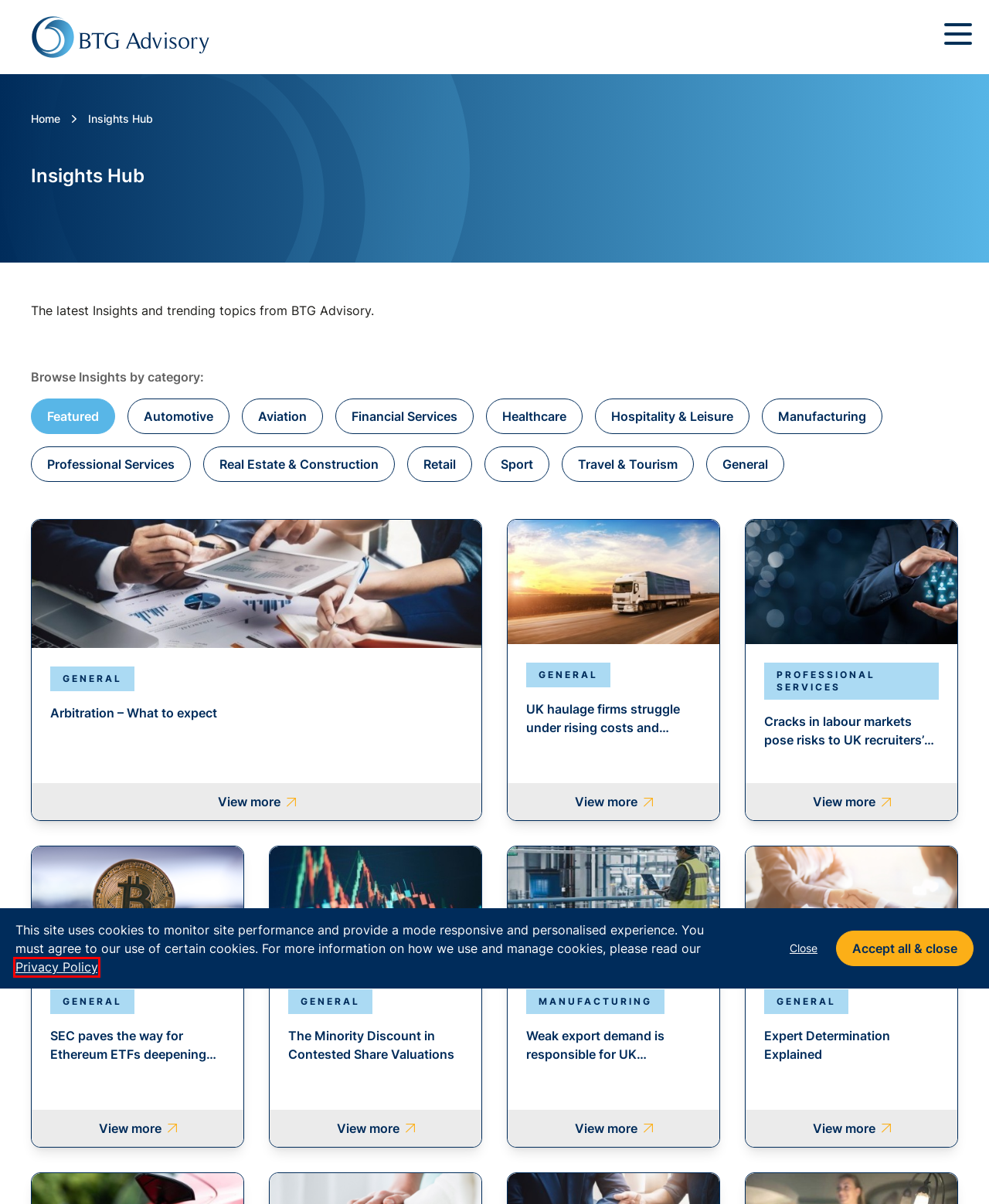You are provided with a screenshot of a webpage containing a red rectangle bounding box. Identify the webpage description that best matches the new webpage after the element in the bounding box is clicked. Here are the potential descriptions:
A. Retail Insights- BTG Advisory | BTG Advisory
B. Weak export demand is responsible for UK manufacturing sector’s fragile recovery | BTG Advisory
C. Travel and Tourism Insights- BTG Advisory | BTG Advisory
D. Hospitality and Leisure Insights- BTG Advisory | BTG Advisory
E. Professional Services Insights- BTG Advisory | BTG Advisory
F. Automotive | BTG Advisory
G. Privacy Policy | BTG Advisory
H. Healthcare Insights- BTG Advisory | BTG Advisory

G